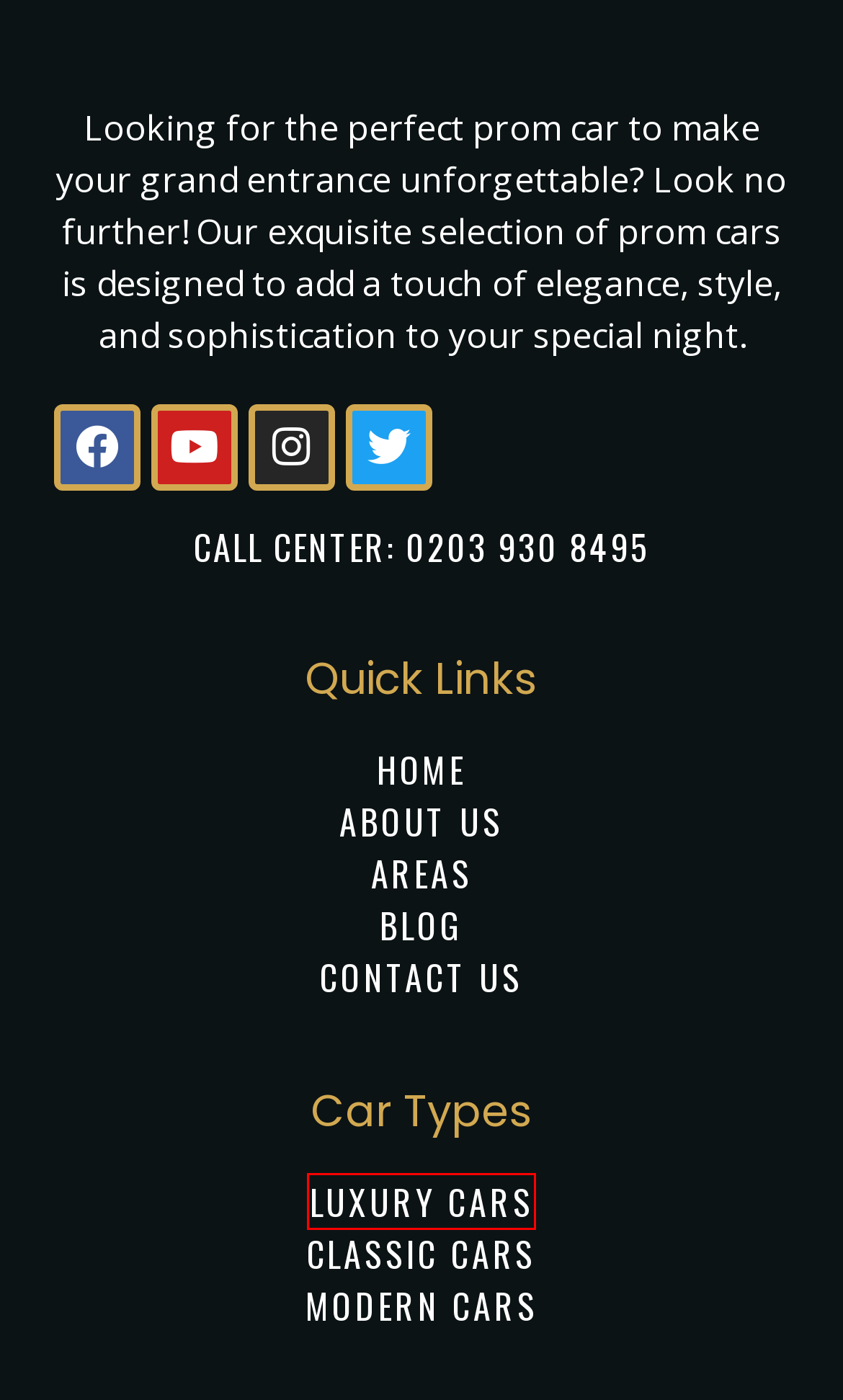You have a screenshot of a webpage with a red bounding box around a UI element. Determine which webpage description best matches the new webpage that results from clicking the element in the bounding box. Here are the candidates:
A. Arrive in Style: Prom Rolls Royce Phantom Limousine Hire
B. Contact Prom Car Hire: Get in Touch for Luxury Prom Car Rental
C. ROLLS ROYCE CARS Archives - Prom Limo and Cars
D. Exclusive Limo Hires: #1 Best Luxury Car Limos & Hire Limousines!
E. About Prom Car Hire: Premier Prom Car and Limo Rental
F. Areas Archive - Prom Limo and Cars
G. Arrive in Style: Prom Car Hire Near Me | Your Prom Night Awaits
H. Sports Car Hire for Prom, London

C